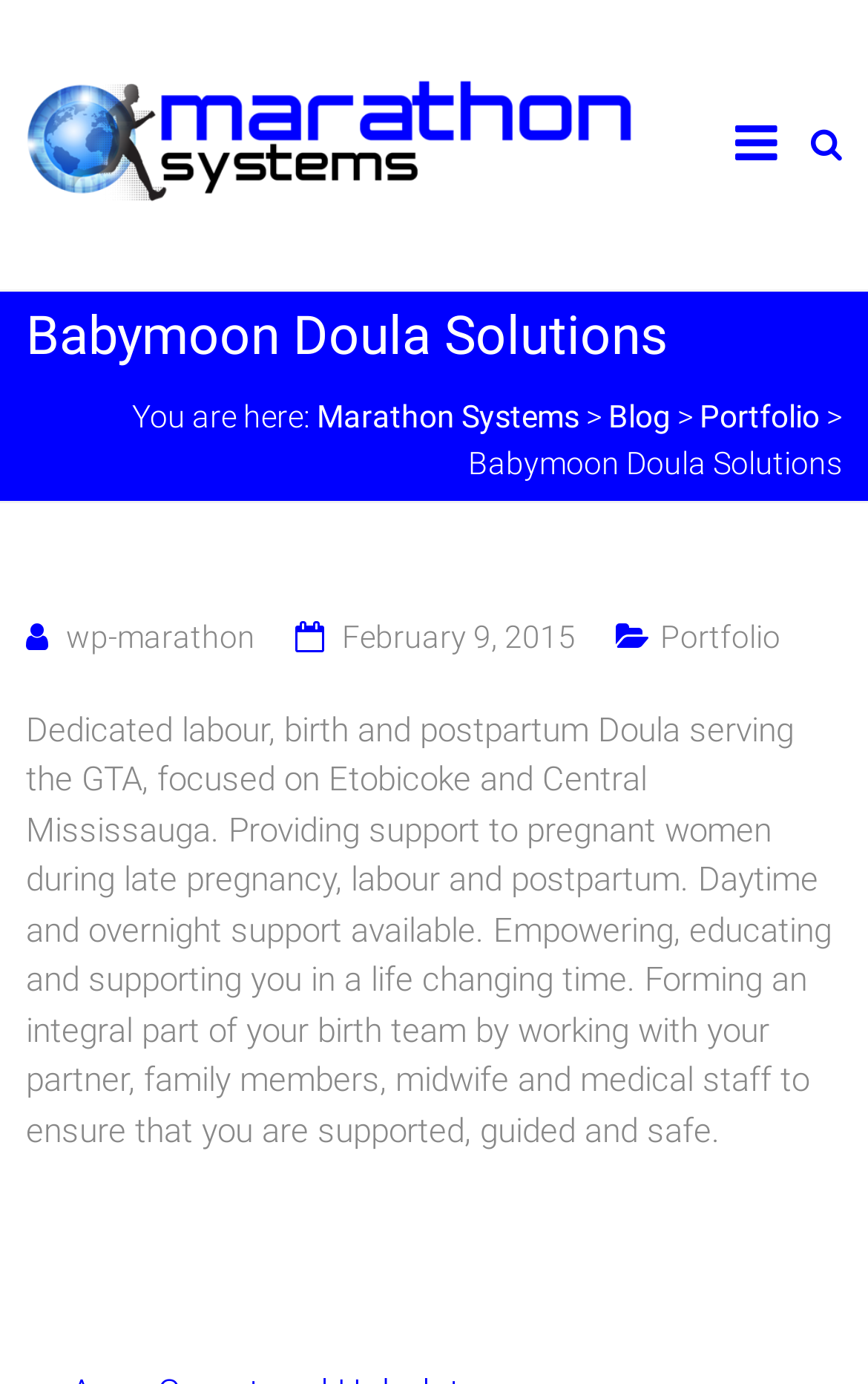Identify the bounding box for the UI element described as: "alt="Marathon Systems"". Ensure the coordinates are four float numbers between 0 and 1, formatted as [left, top, right, bottom].

[0.03, 0.06, 0.731, 0.088]